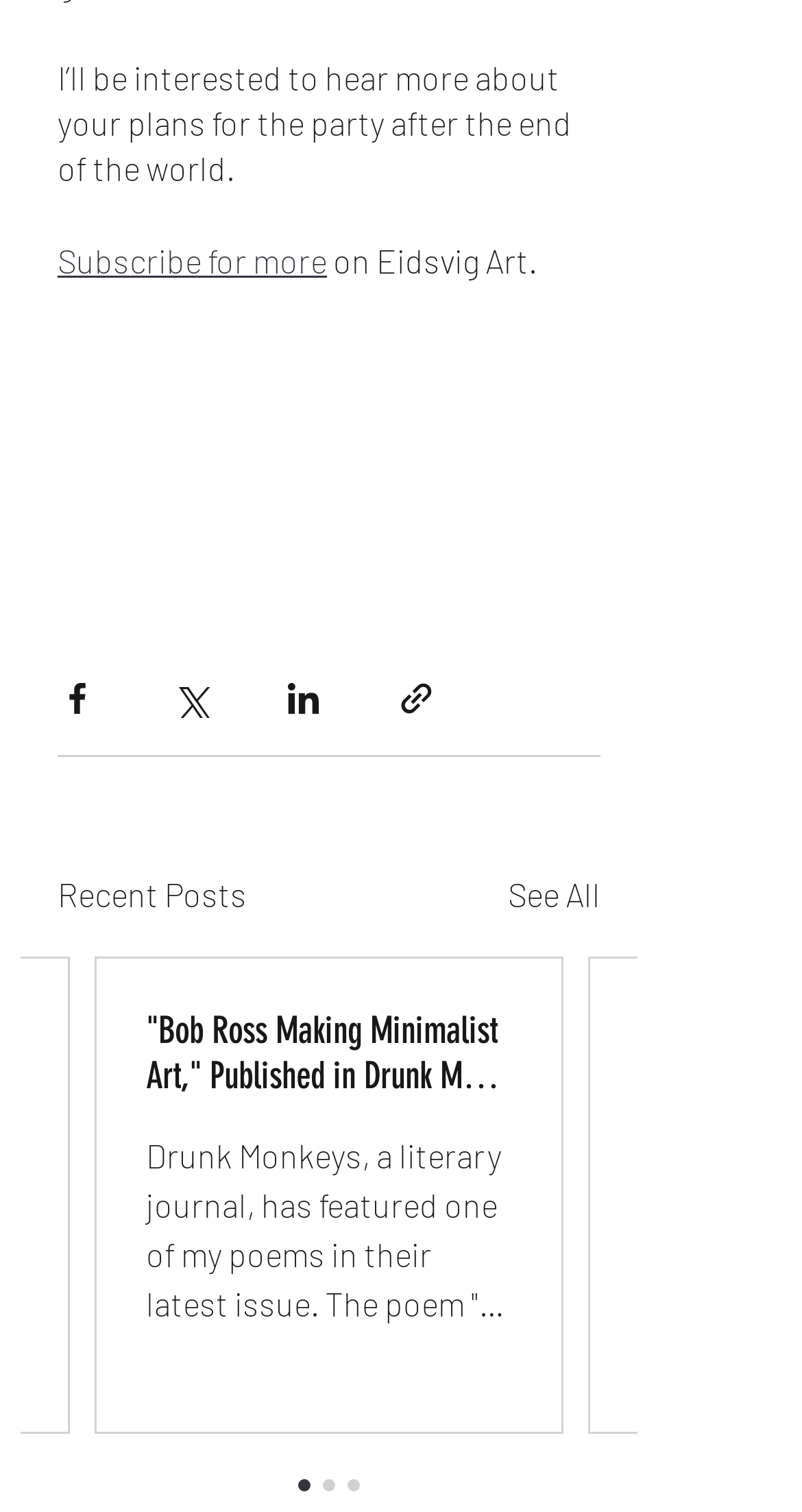Identify the bounding box of the UI component described as: "See All".

[0.633, 0.572, 0.749, 0.605]